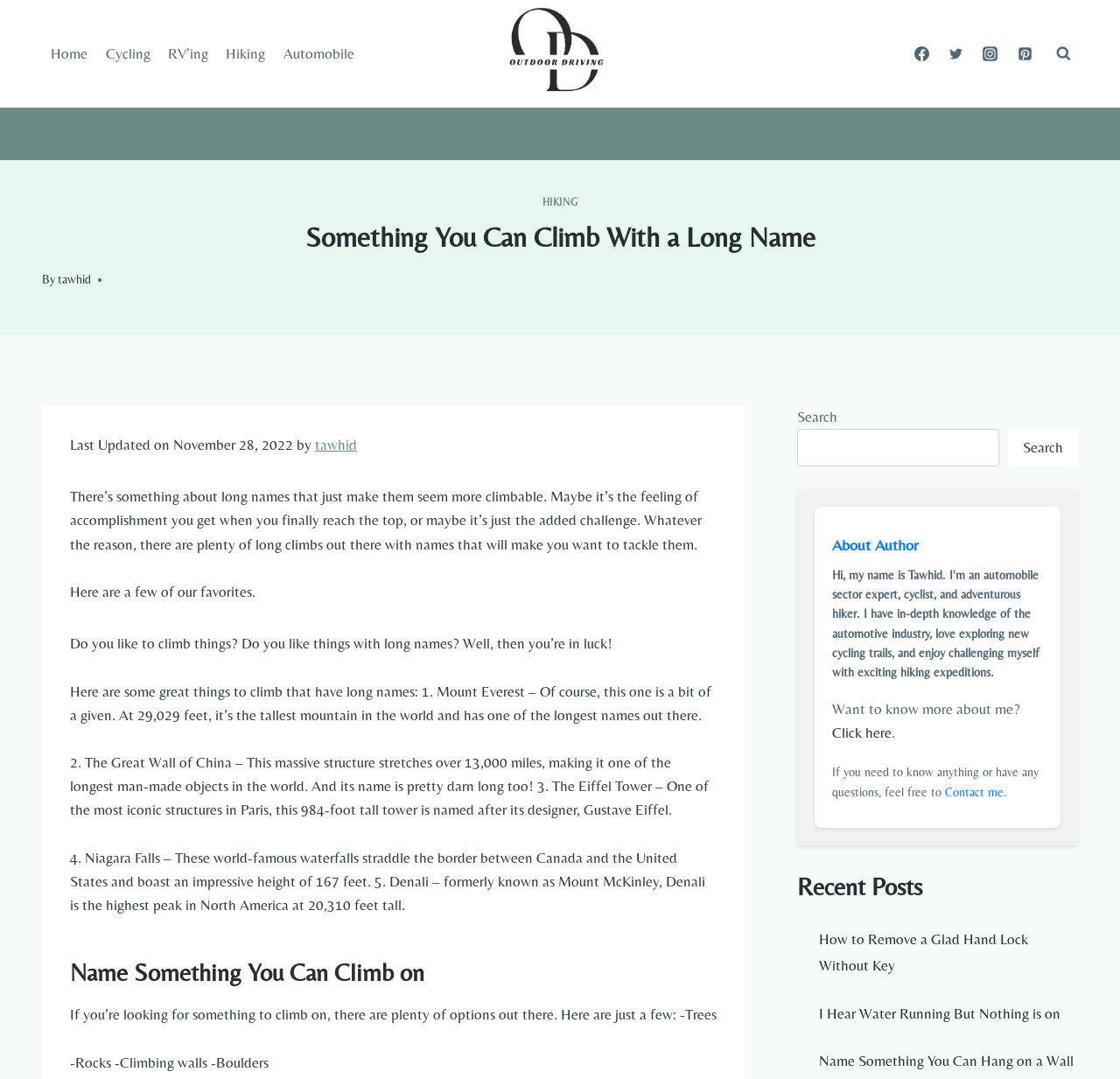Identify and generate the primary title of the webpage.

Something You Can Climb With a Long Name